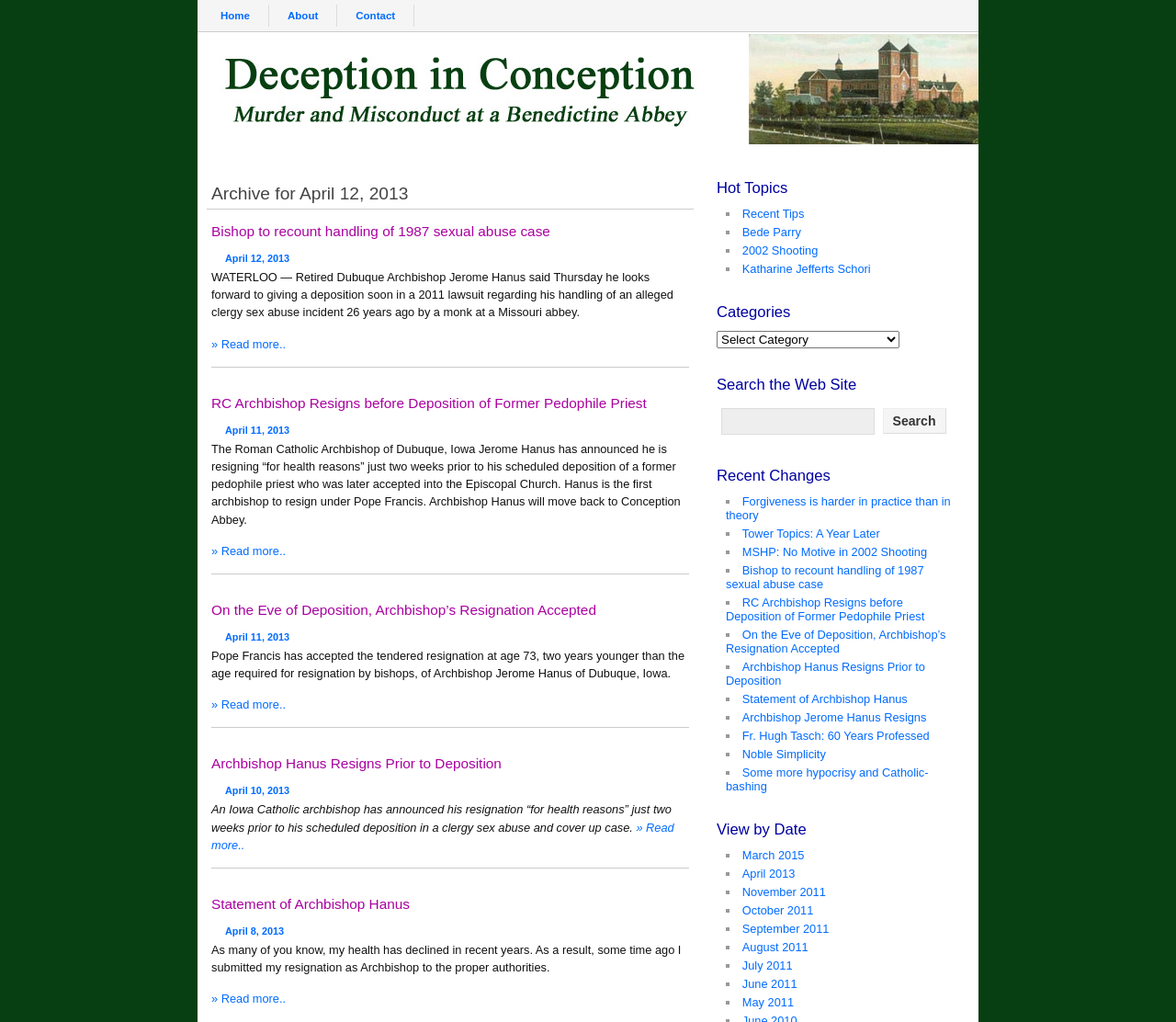Could you determine the bounding box coordinates of the clickable element to complete the instruction: "Search the website"? Provide the coordinates as four float numbers between 0 and 1, i.e., [left, top, right, bottom].

[0.609, 0.395, 0.82, 0.43]